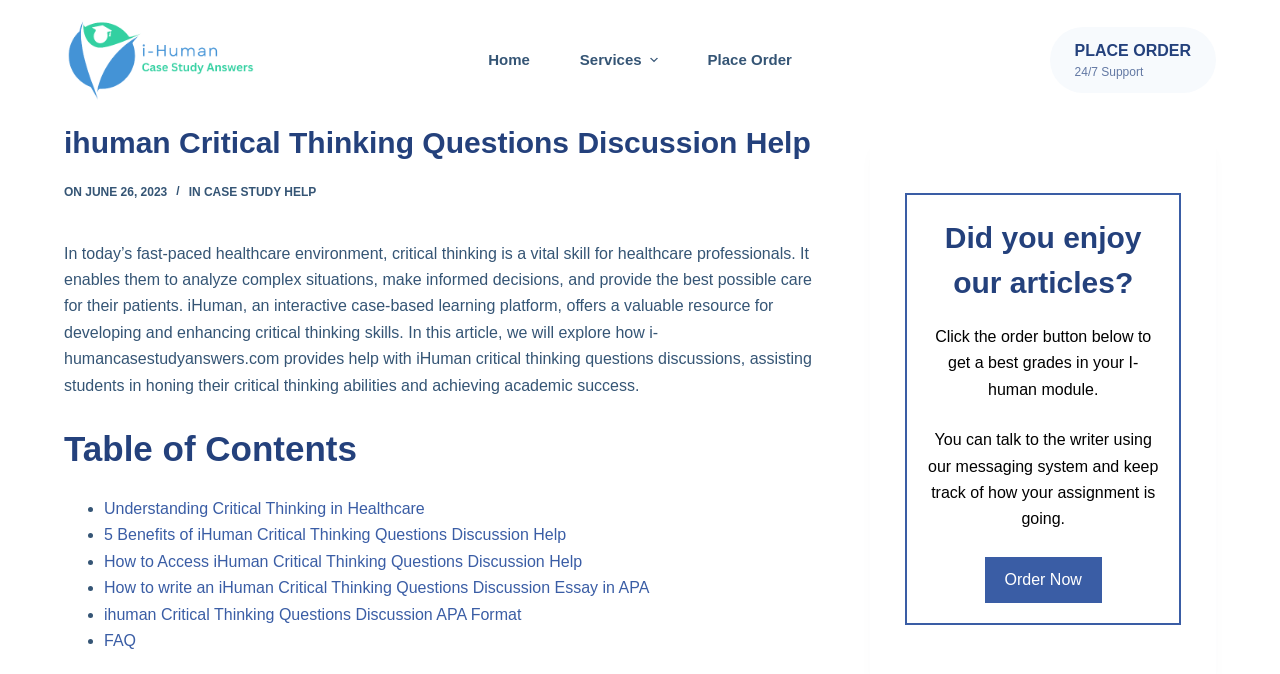Locate the bounding box coordinates of the element that should be clicked to fulfill the instruction: "Click the 'Place Order' button".

[0.82, 0.04, 0.95, 0.138]